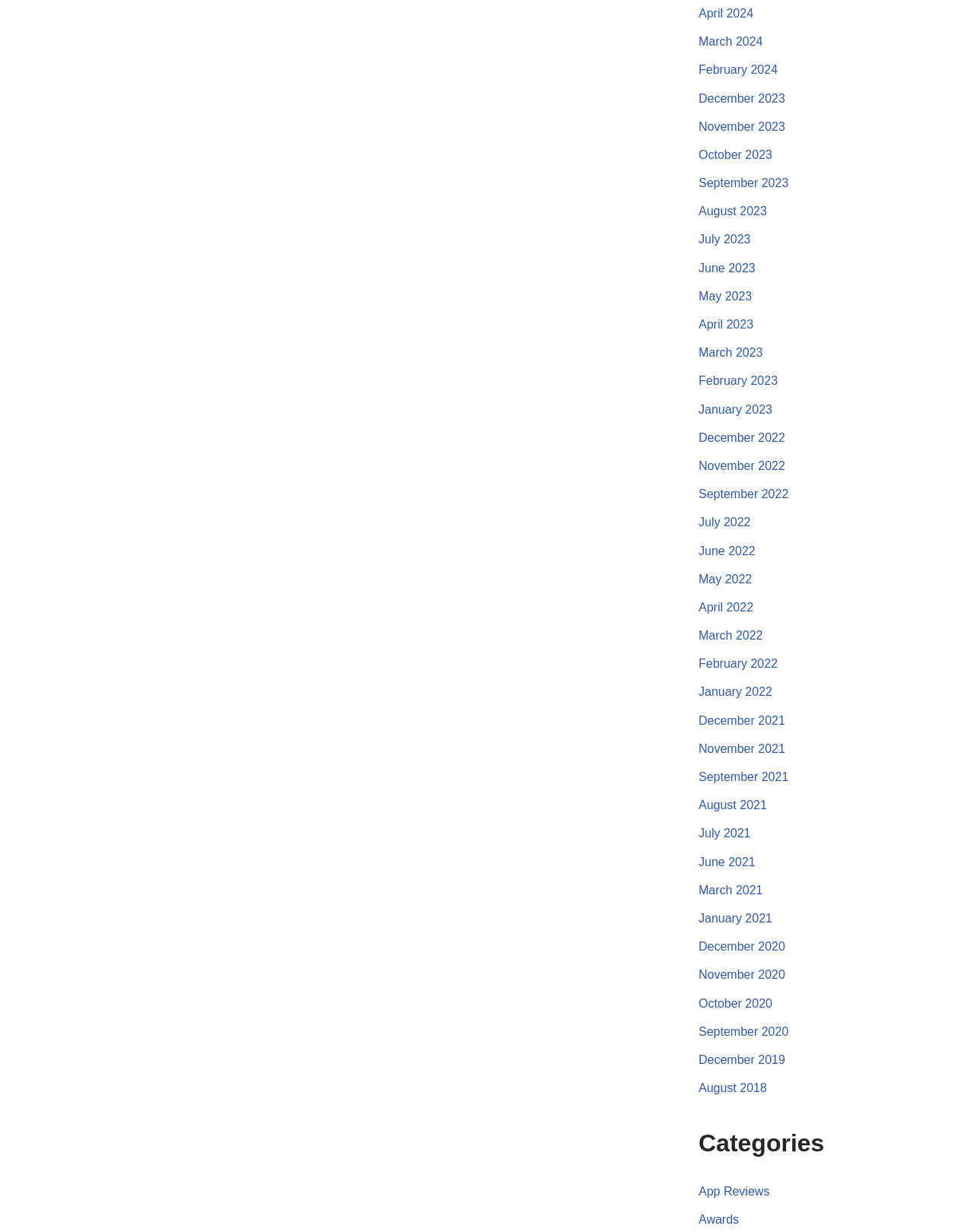Please pinpoint the bounding box coordinates for the region I should click to adhere to this instruction: "Read App Reviews".

[0.718, 0.962, 0.791, 0.972]